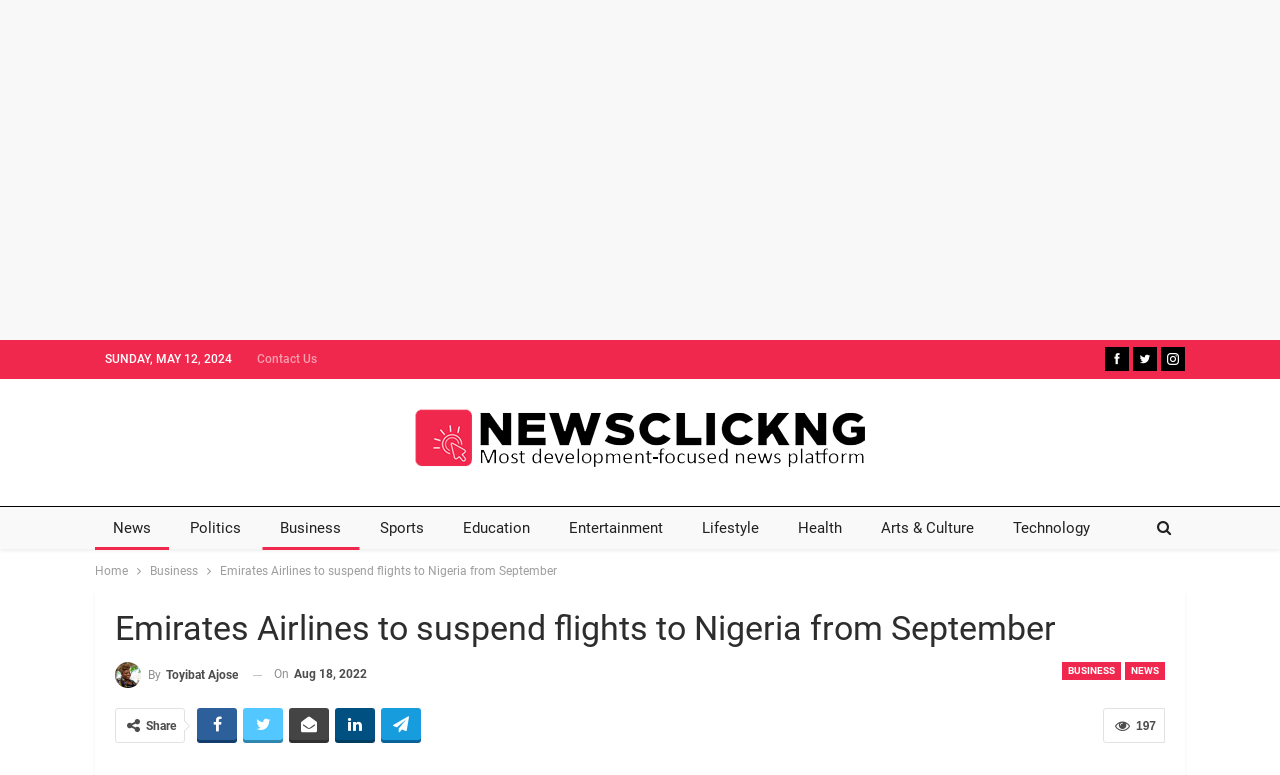Identify and extract the main heading of the webpage.

Emirates Airlines to suspend flights to Nigeria from September